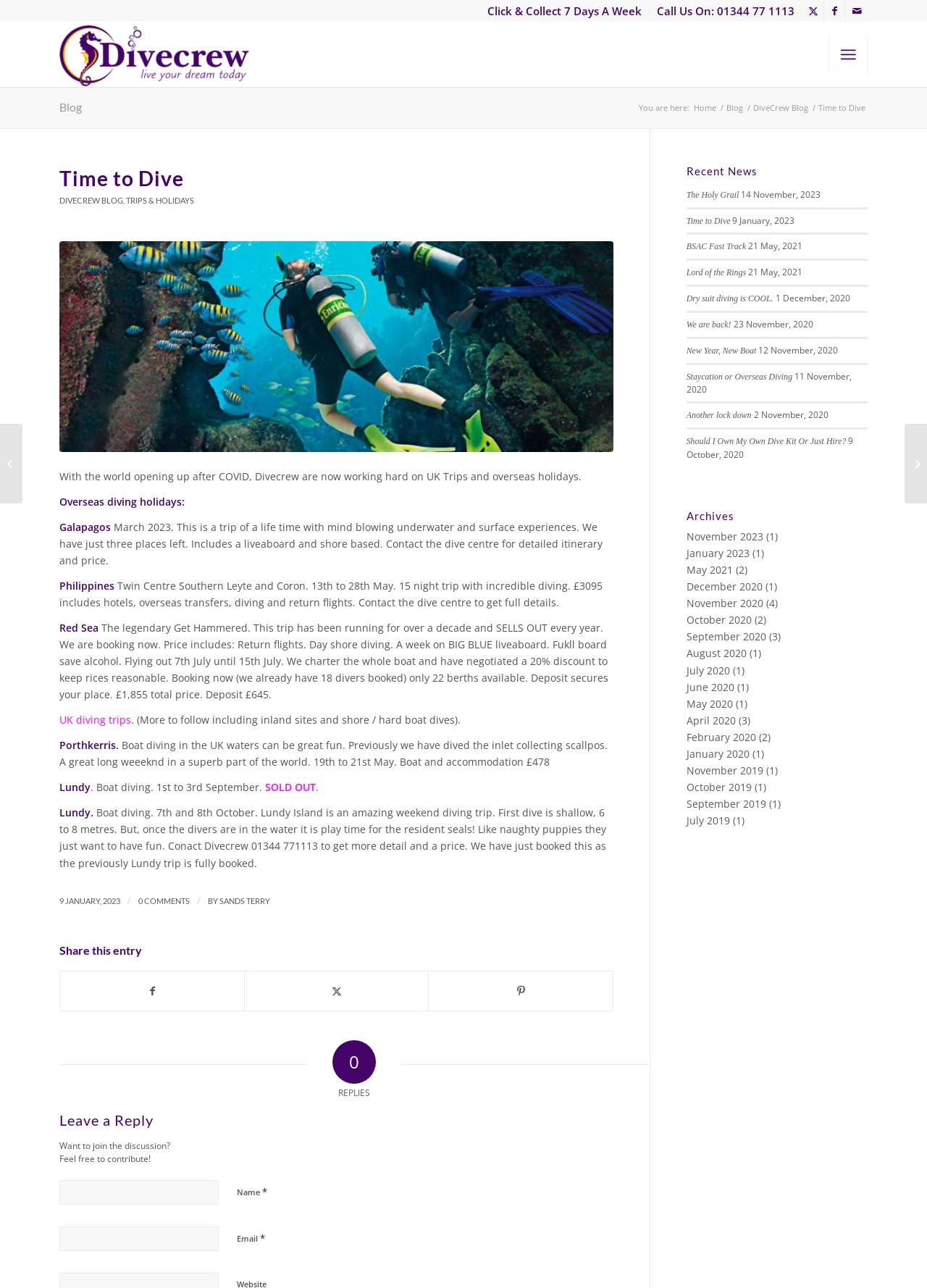What is the name of the dive crew?
Using the picture, provide a one-word or short phrase answer.

Divecrew